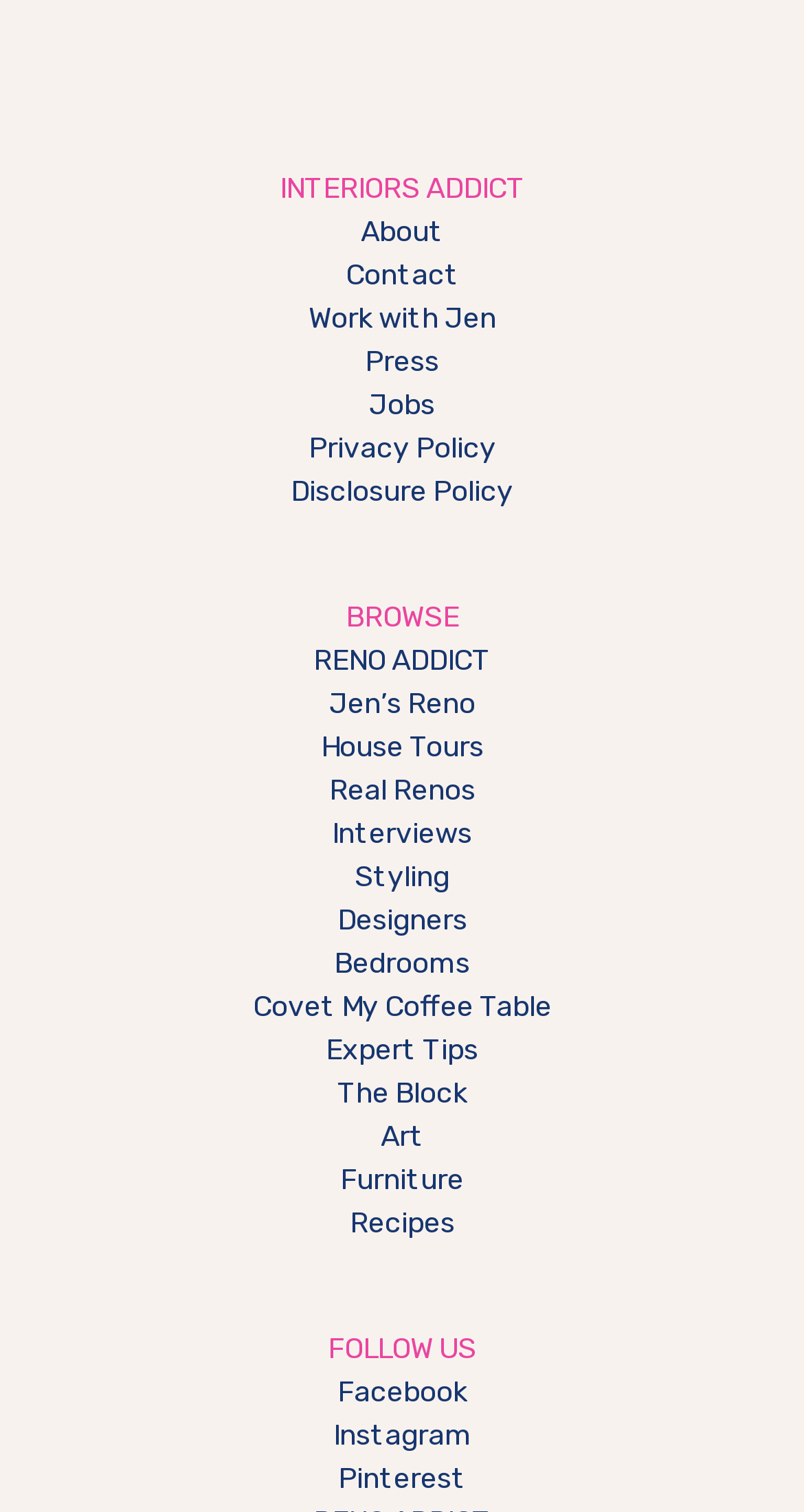Identify the bounding box for the UI element described as: "Covet My Coffee Table". The coordinates should be four float numbers between 0 and 1, i.e., [left, top, right, bottom].

[0.314, 0.654, 0.686, 0.677]